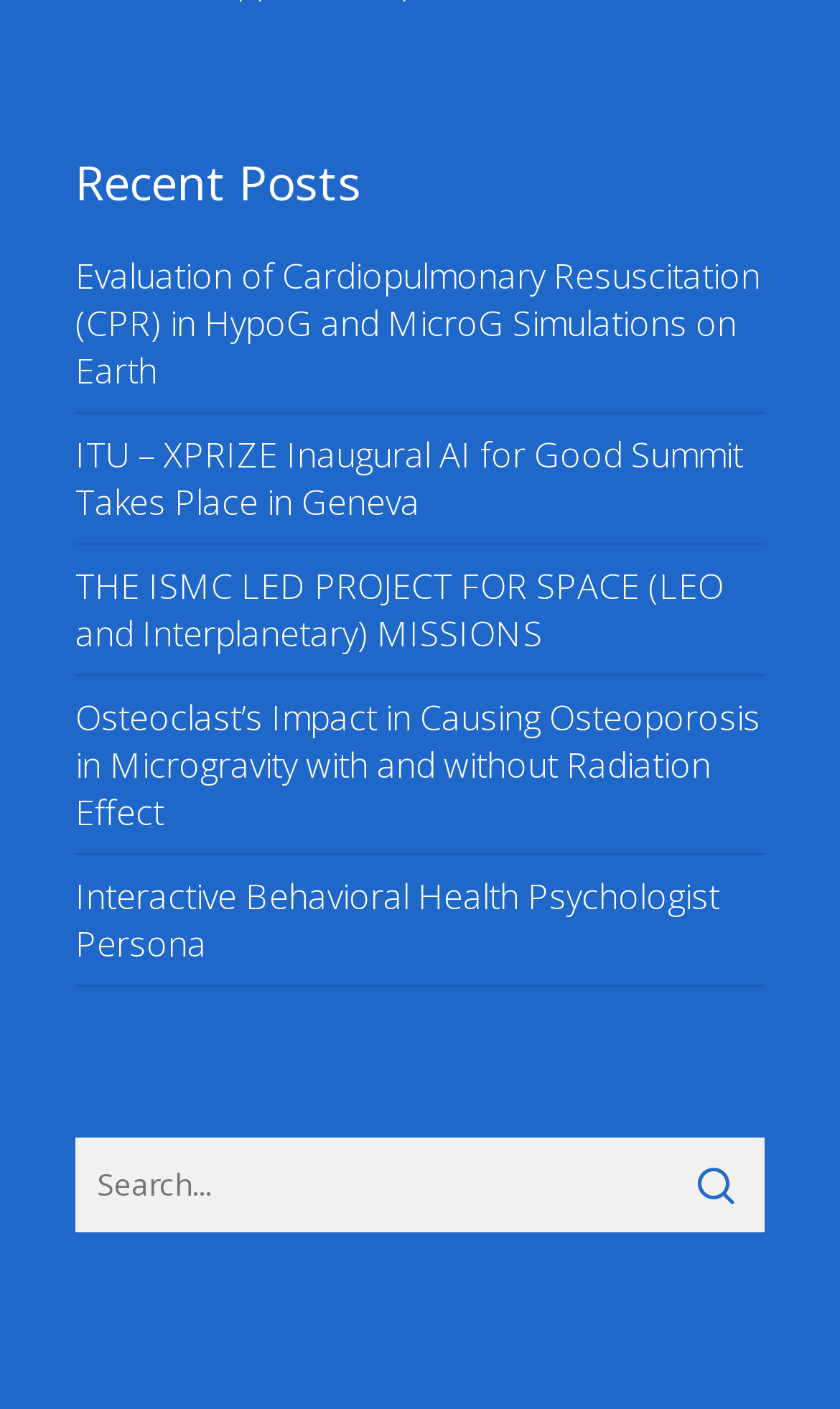What is the position of the search box on the page?
Give a thorough and detailed response to the question.

The search box has a y1 coordinate of 0.808, which is closer to the bottom of the page compared to the other elements. This suggests that the search box is located at the bottom of the page.